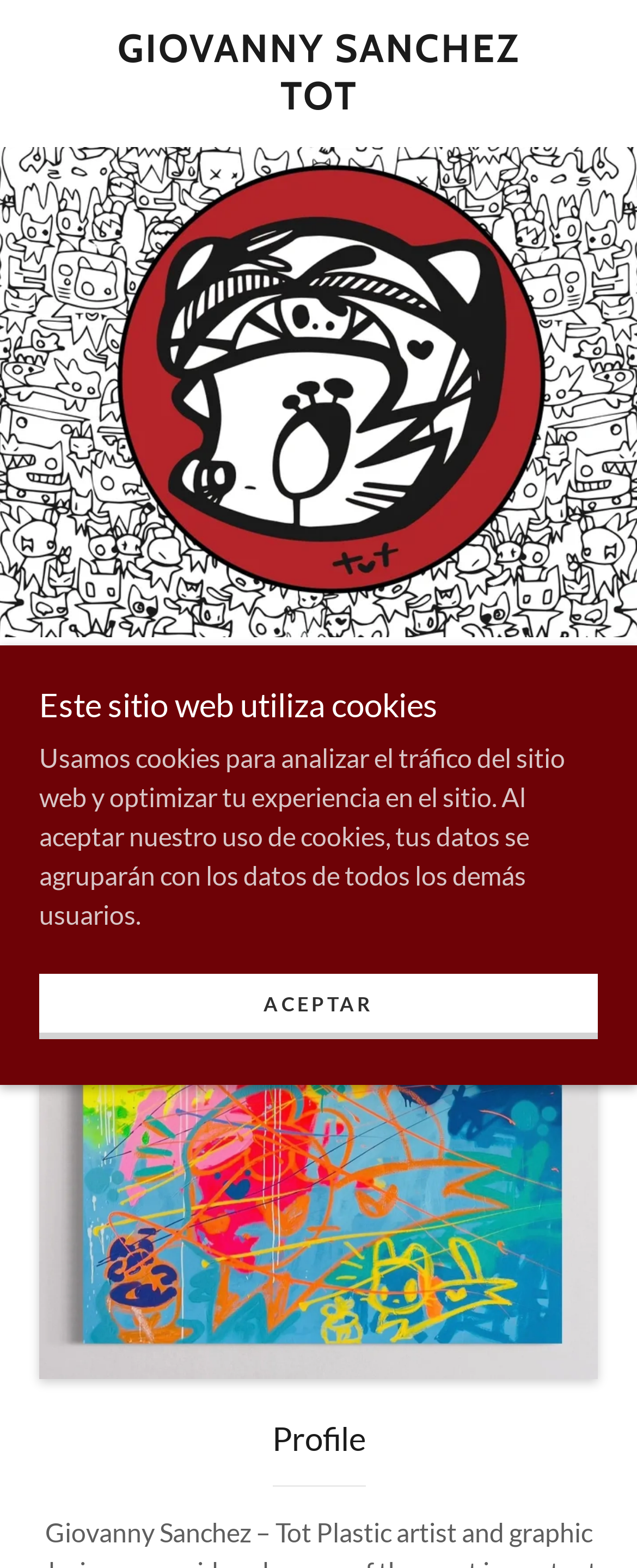What is the purpose of the cookies on this website?
Please use the image to deliver a detailed and complete answer.

I found a StaticText element with the text 'Usamos cookies para analizar el tráfico del sitio web y optimizar tu experiencia en el sitio.' which explains the purpose of the cookies on this website.